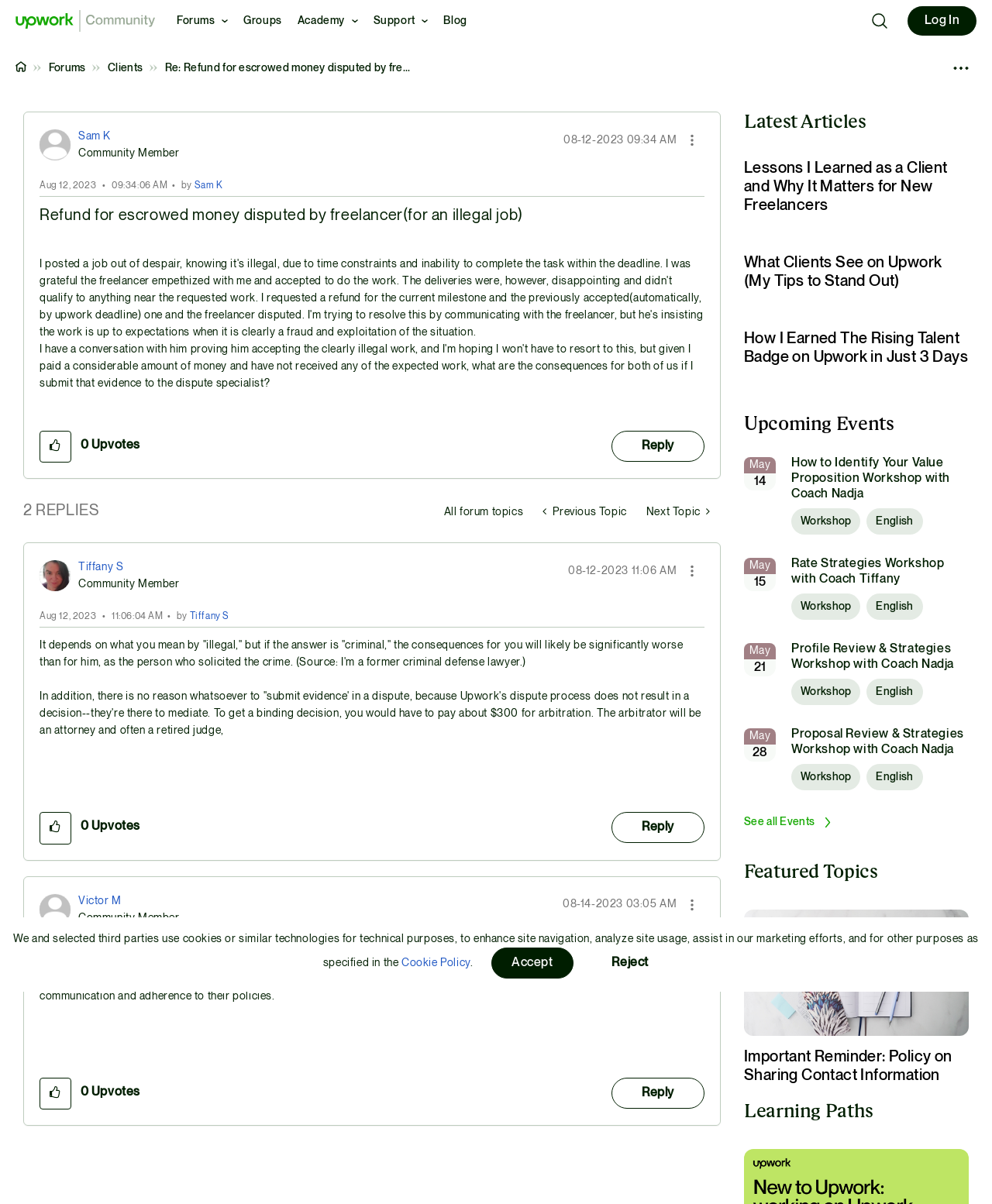Illustrate the webpage's structure and main components comprehensively.

This webpage appears to be a forum discussion thread on the Upwork Community platform. At the top, there is a notification about cookies and a button to accept or reject them. Below this, there are links to various sections of the platform, including Forums, Groups, Academy, Support, and Blog. 

On the top right, there is a login button and an image. Below this, there is a breadcrumb navigation menu with links to the current topic and its parent categories.

The main content of the page is a discussion thread with two posts and two replies. The first post is from a user named Sam K, who has a profile picture and a community member badge. The post is titled "Refund for escrowed money disputed by freelancer (for an illegal job)" and has a timestamp of August 12, 2023, at 9:34 AM. The post content is a question about the consequences of illegal activities on the platform.

Below the post, there are buttons to show options, upvote, and reply to the post. There is also a layout table with the total number of upvotes and a button to give upvotes.

The first reply is from a user named Tiffany S, who also has a profile picture and a community member badge. The reply is timestamped August 12, 2023, at 11:06 AM and provides a response to the original post. Below the reply, there are buttons to show options, upvote, and reply to the comment.

The second reply is from a user named Victor M, who has a profile picture and a community member badge. The reply is timestamped August 14, 2023, at 3:05 AM and provides another response to the original post. Below the reply, there are buttons to show options, upvote, and reply to the comment.

Throughout the page, there are various links and buttons to navigate the discussion thread, view user profiles, and perform actions on the posts and comments.